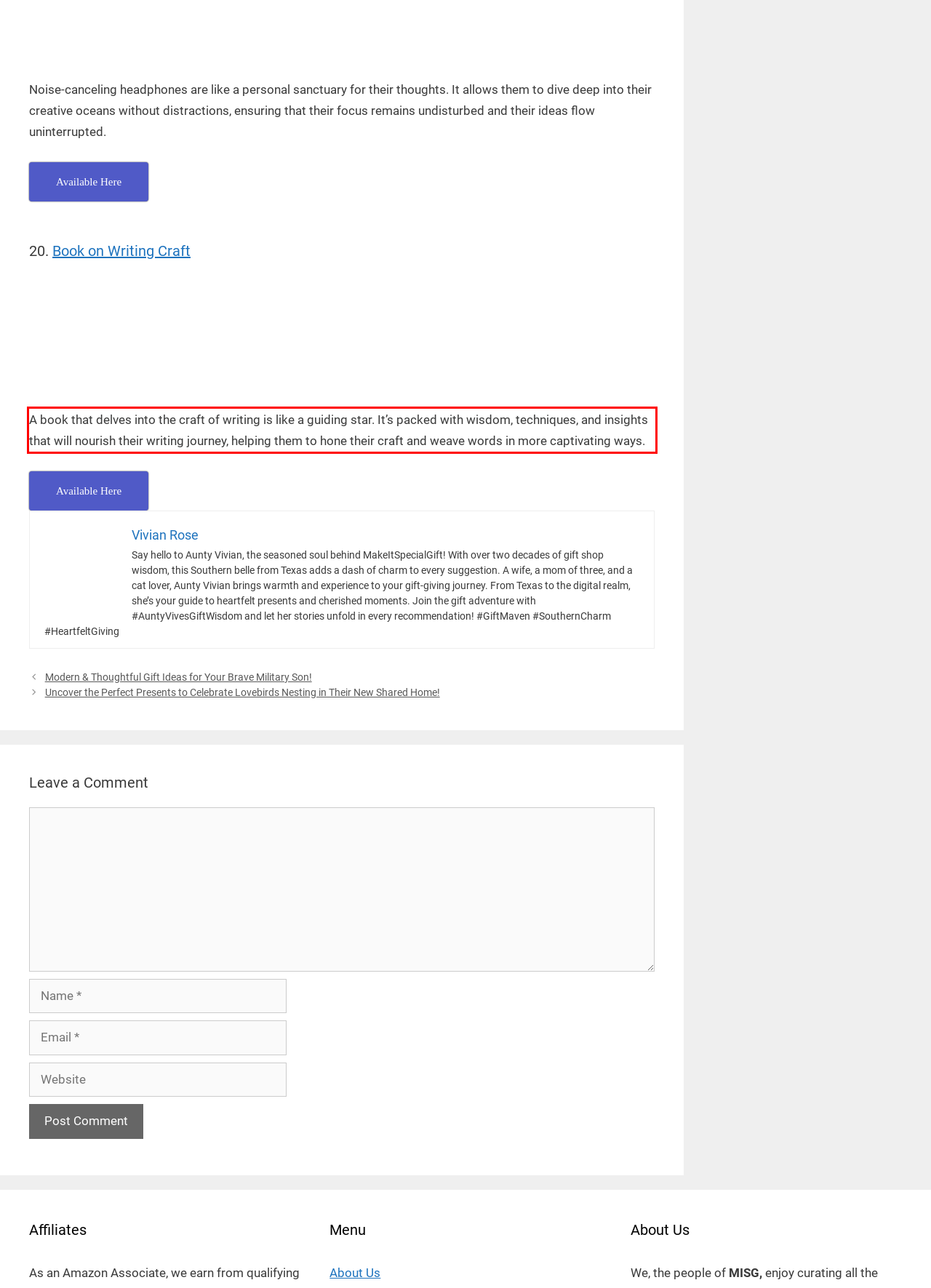Examine the screenshot of the webpage, locate the red bounding box, and generate the text contained within it.

A book that delves into the craft of writing is like a guiding star. It’s packed with wisdom, techniques, and insights that will nourish their writing journey, helping them to hone their craft and weave words in more captivating ways.